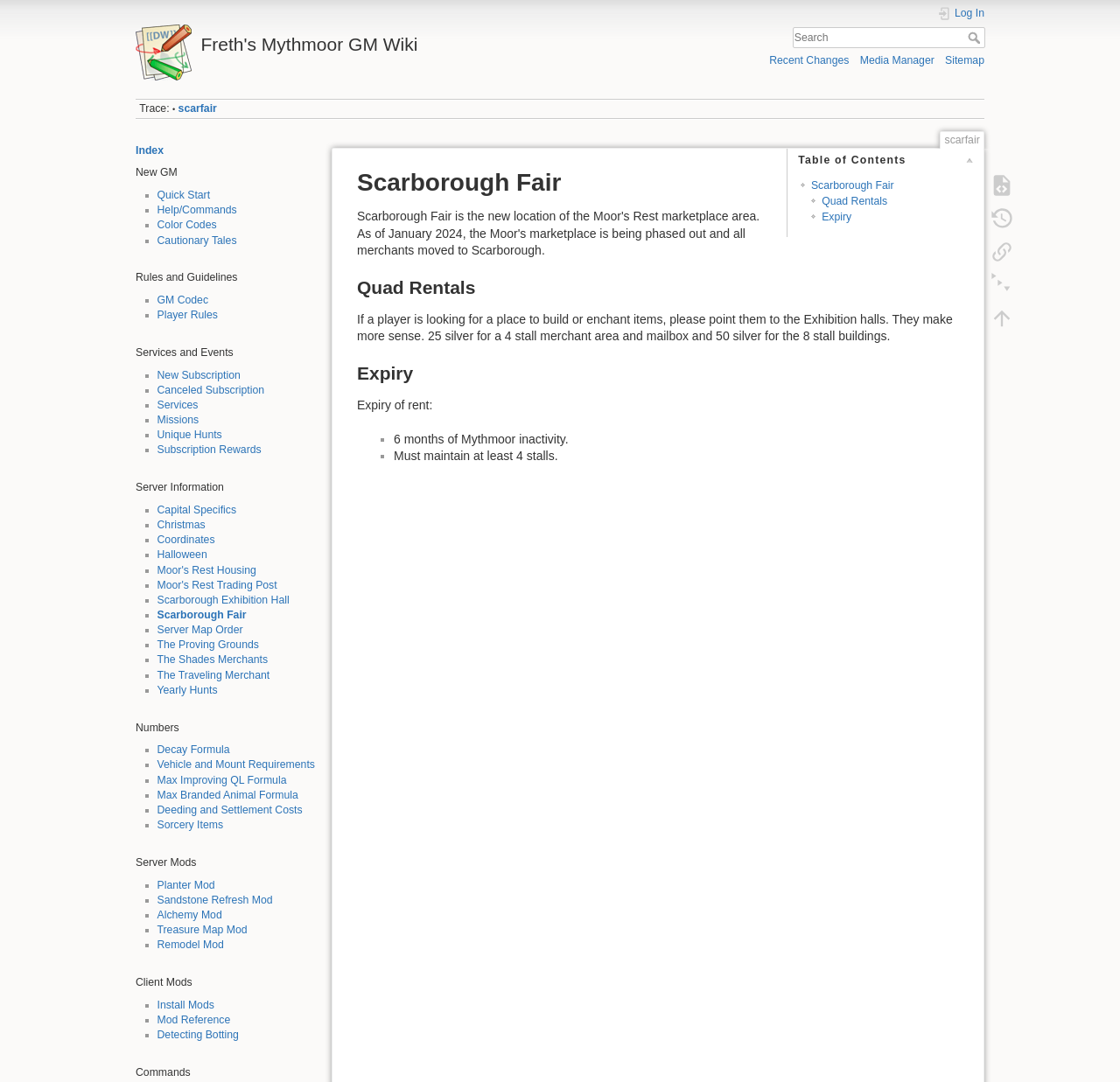Please find the bounding box coordinates (top-left x, top-left y, bottom-right x, bottom-right y) in the screenshot for the UI element described as follows: parent_node: Search name="q" placeholder="Search" title="[F]"

[0.707, 0.025, 0.88, 0.045]